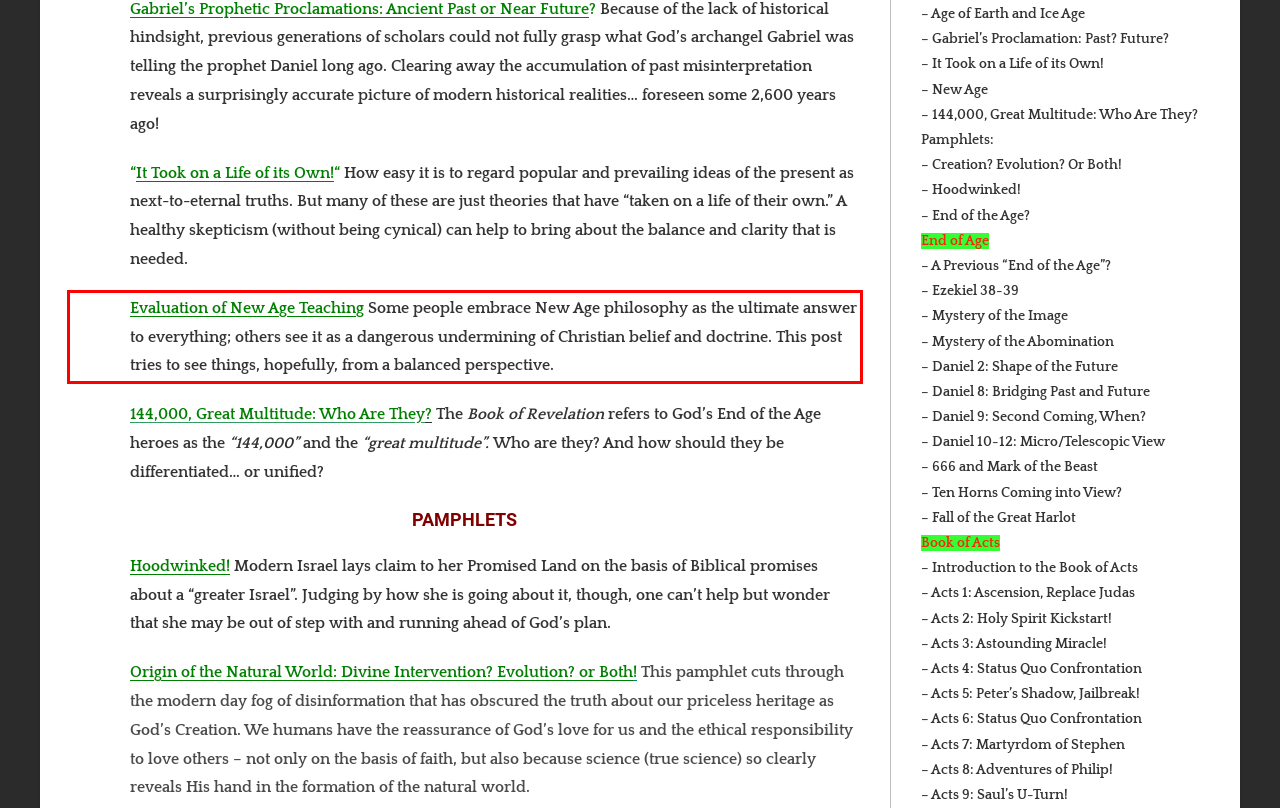Please examine the webpage screenshot and extract the text within the red bounding box using OCR.

Evaluation of New Age Teaching Some people embrace New Age philosophy as the ultimate answer to everything; others see it as a dangerous undermining of Christian belief and doctrine. This post tries to see things, hopefully, from a balanced perspective.